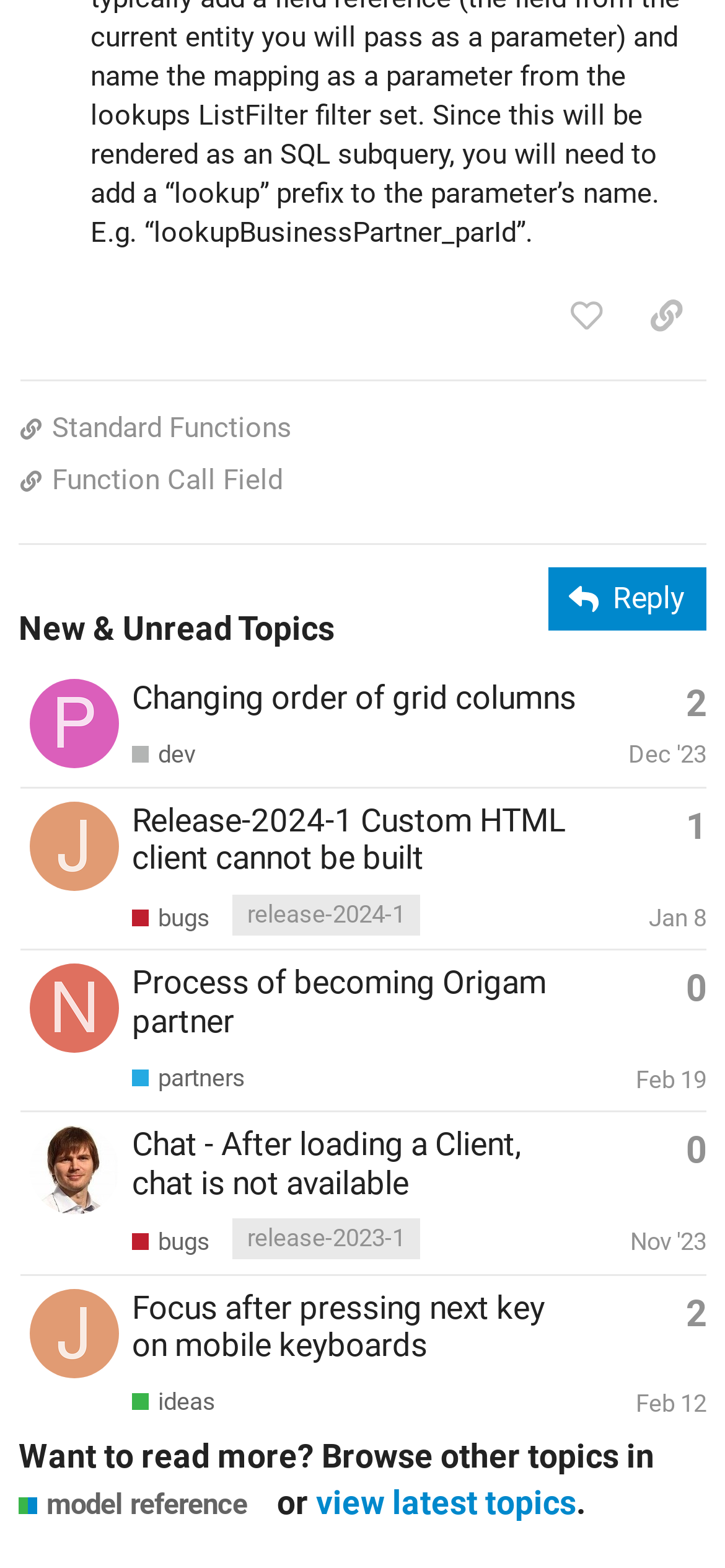Find the bounding box of the web element that fits this description: "aria-label="nela.hakr" title="nela.hakr"".

[0.041, 0.631, 0.164, 0.653]